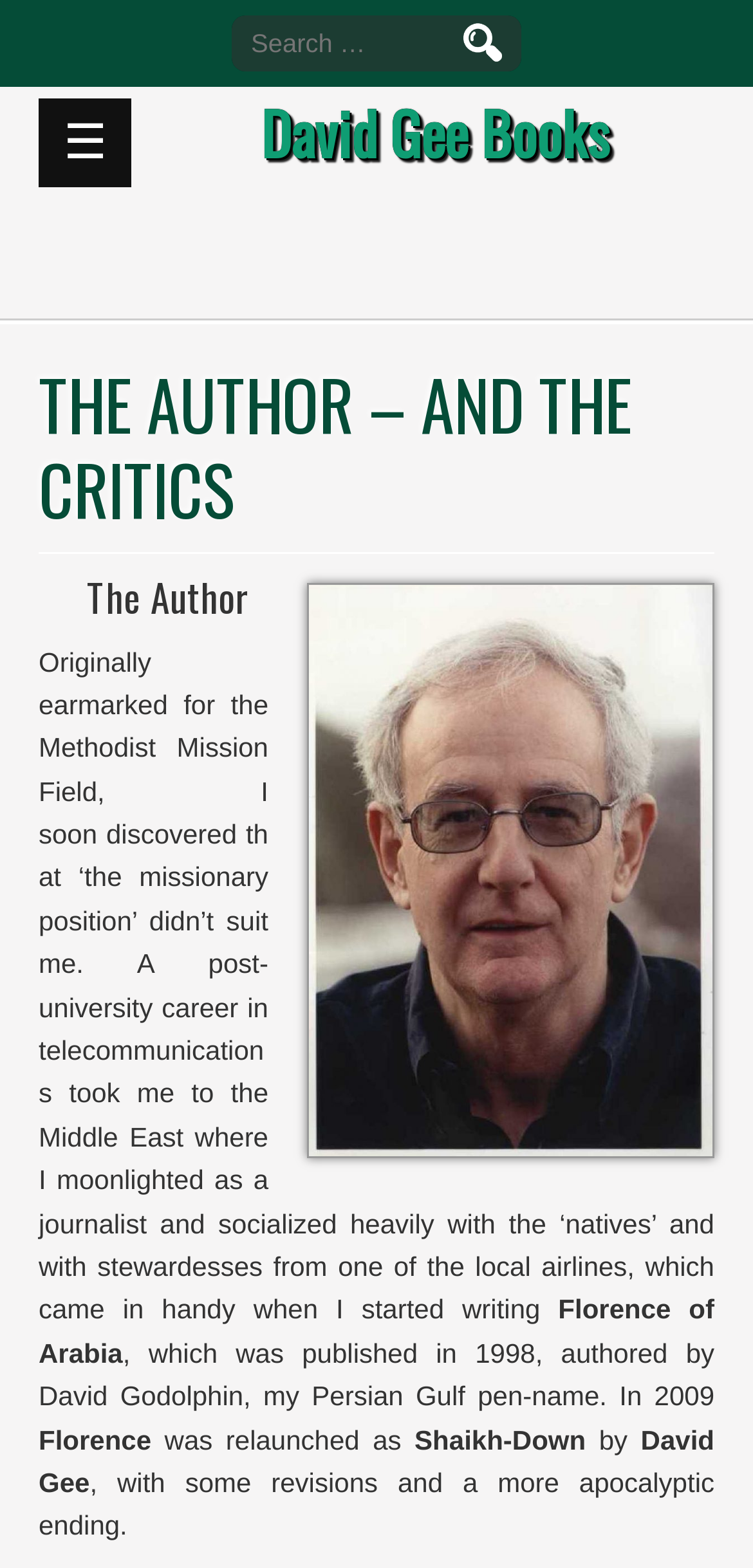What was the author's original career goal?
Based on the visual information, provide a detailed and comprehensive answer.

The text states that the author was 'originally earmarked for the Methodist Mission Field', indicating that this was the author's original career goal.